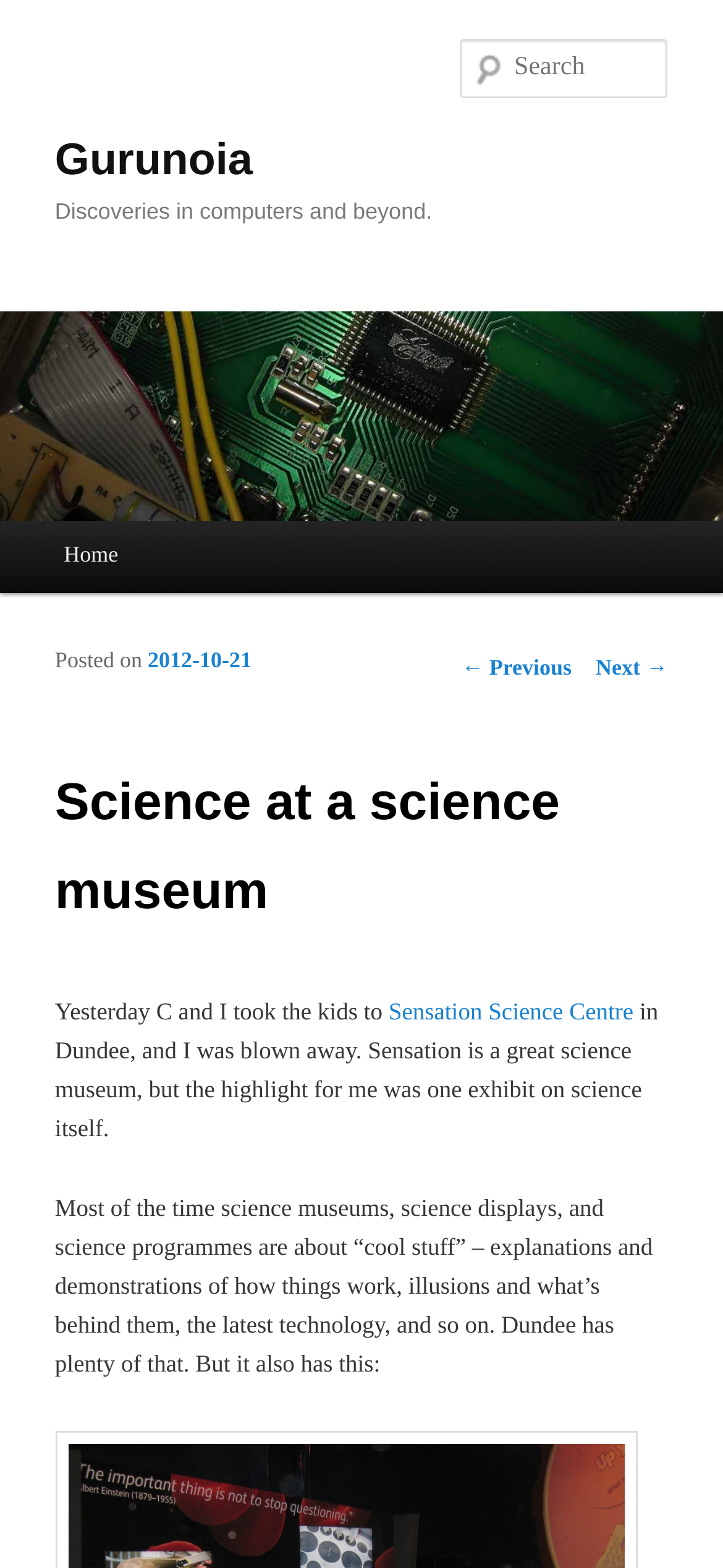What is the main topic of the post?
Please answer the question with a detailed and comprehensive explanation.

I found the answer by analyzing the text content of the webpage, specifically the sentences that mention the science museum and the author's experience visiting it, which suggests that the main topic of the post is about a science museum.